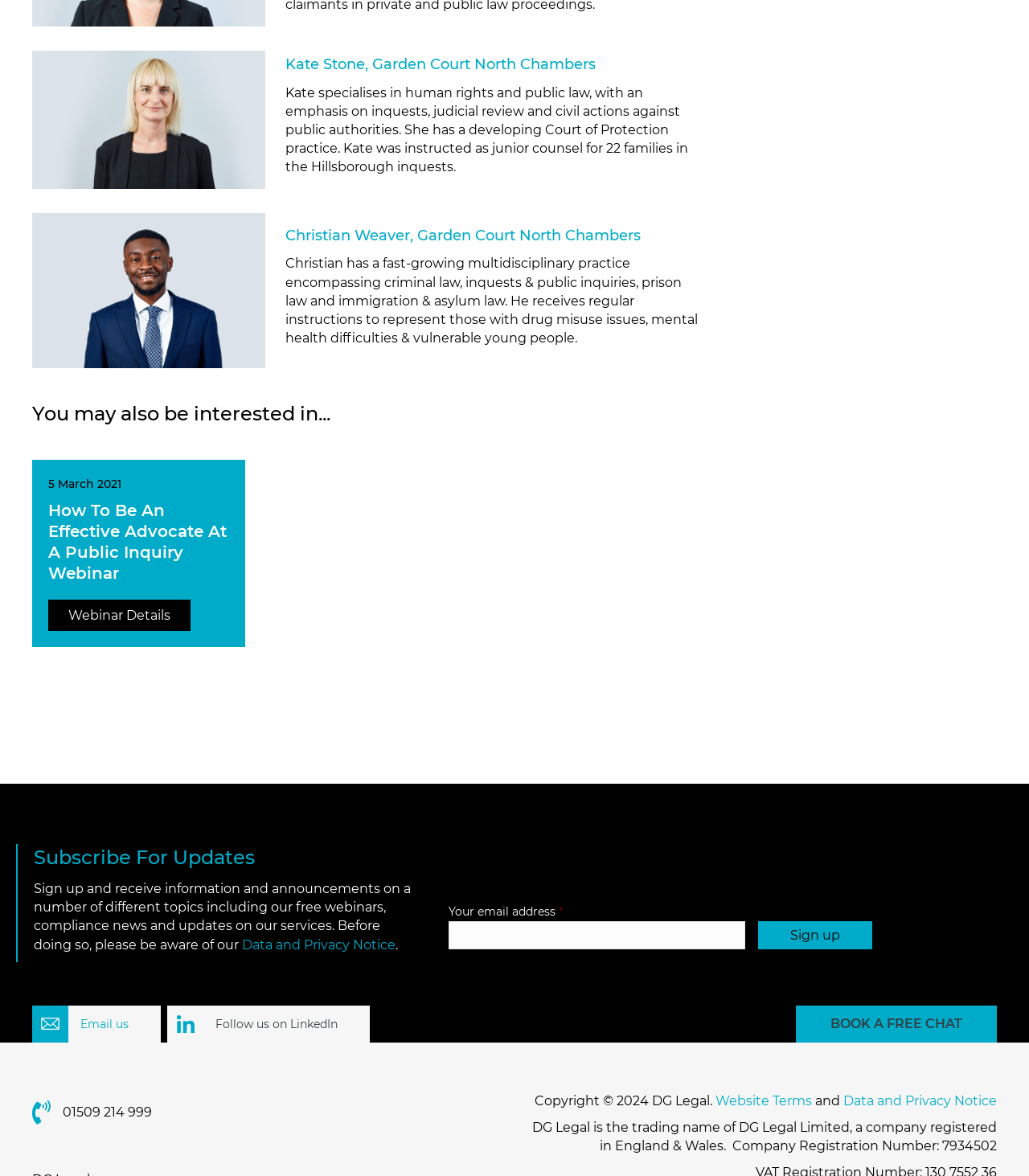Please indicate the bounding box coordinates for the clickable area to complete the following task: "Click on Kate Stone's profile". The coordinates should be specified as four float numbers between 0 and 1, i.e., [left, top, right, bottom].

[0.277, 0.047, 0.678, 0.064]